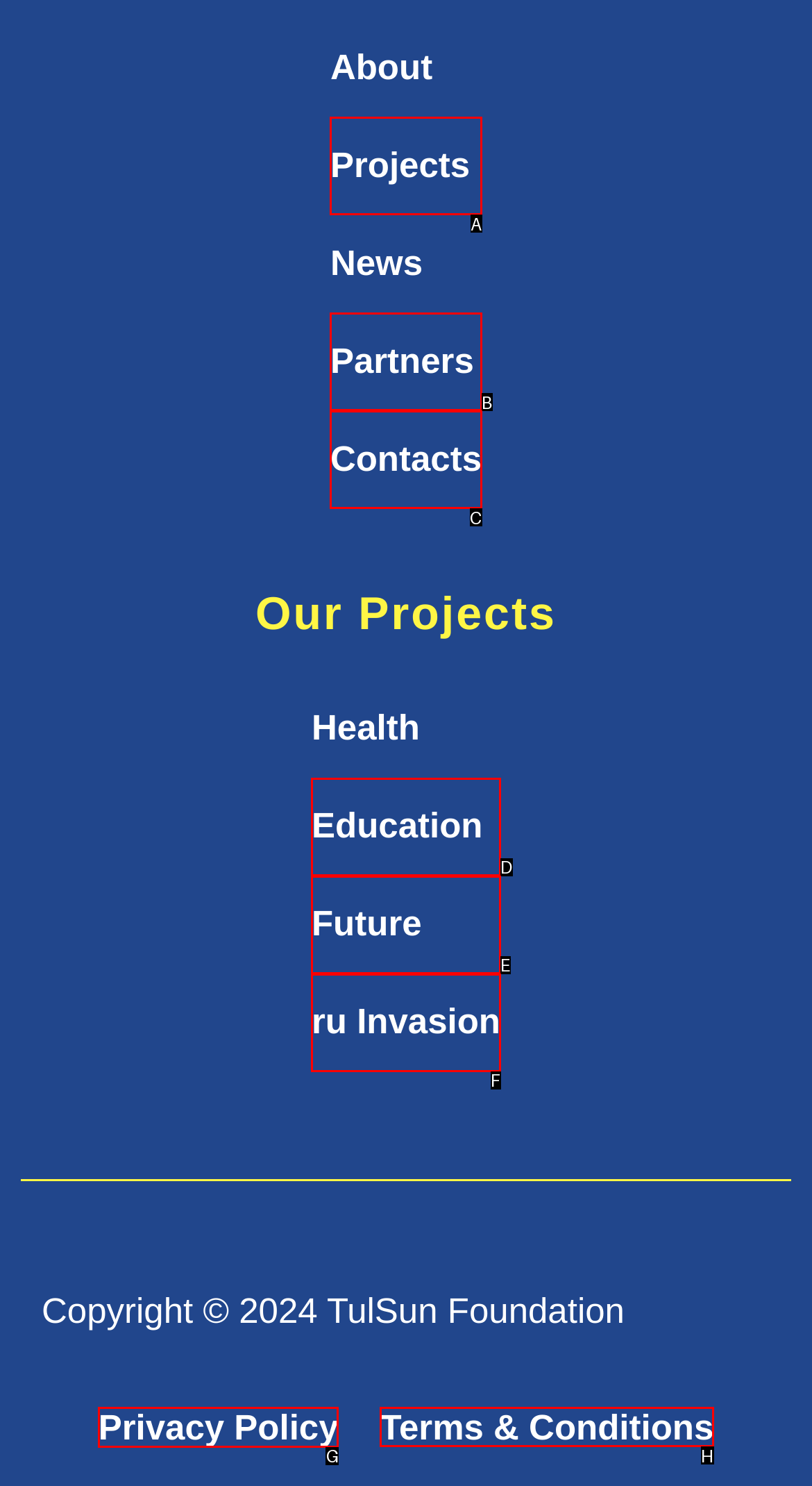Tell me which one HTML element I should click to complete the following task: check privacy policy Answer with the option's letter from the given choices directly.

G